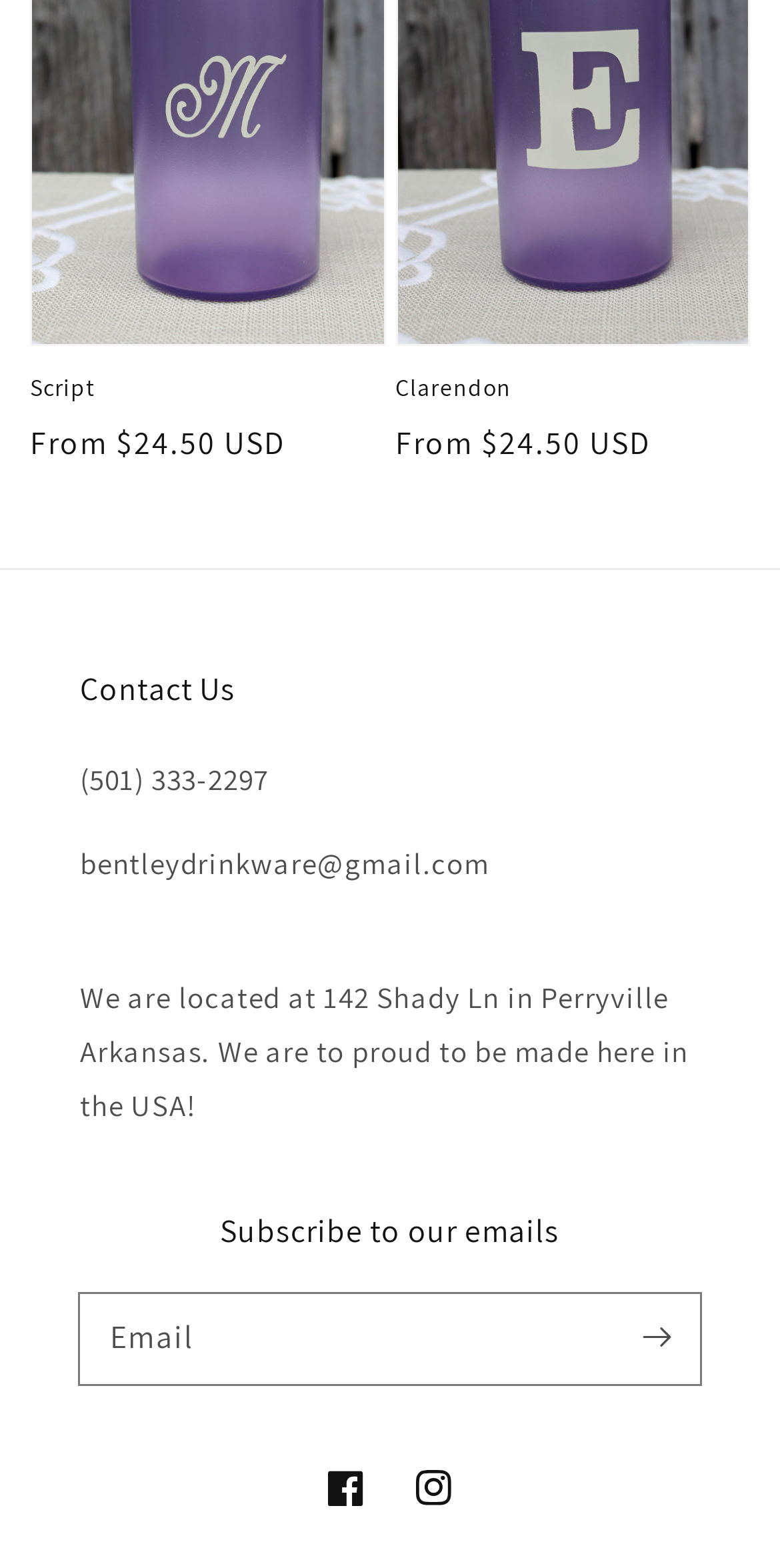How many social media links are there?
Answer the question with just one word or phrase using the image.

2